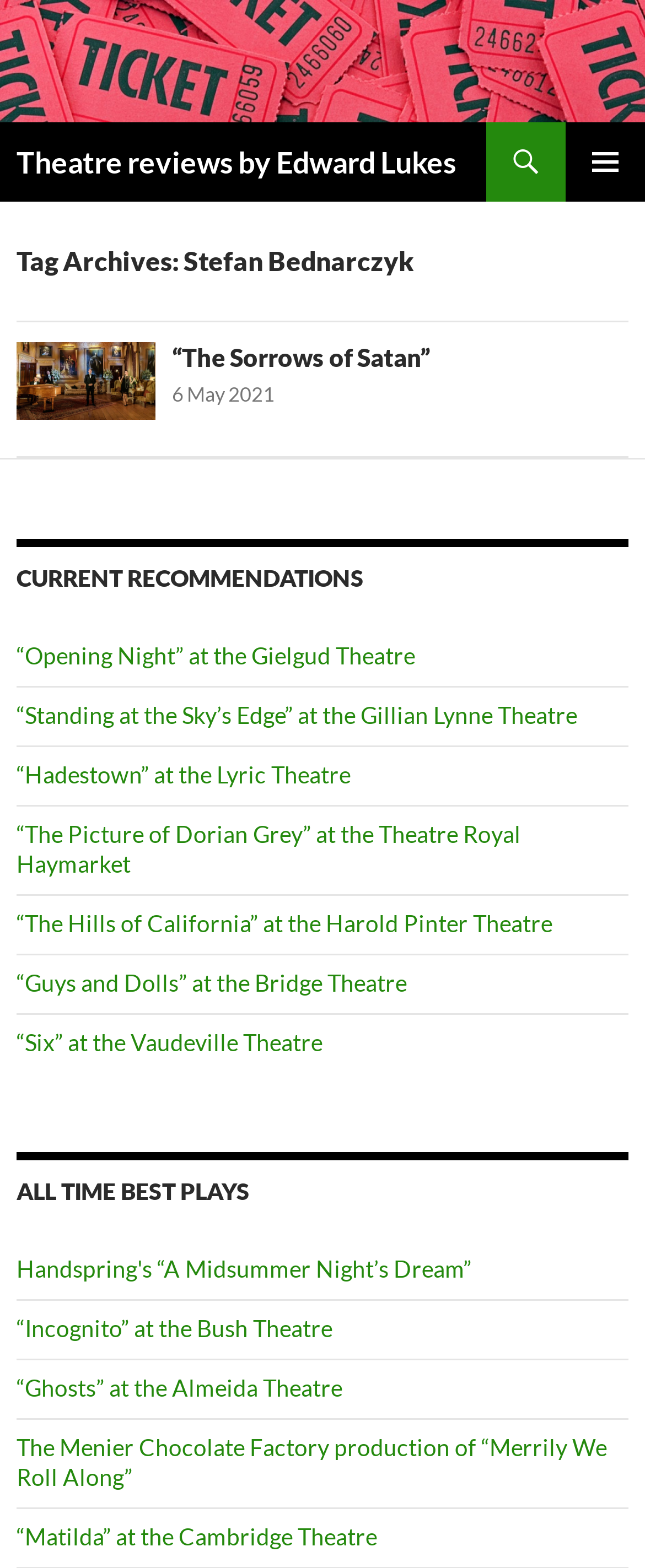Extract the bounding box of the UI element described as: "“Hadestown” at the Lyric Theatre".

[0.026, 0.485, 0.544, 0.503]